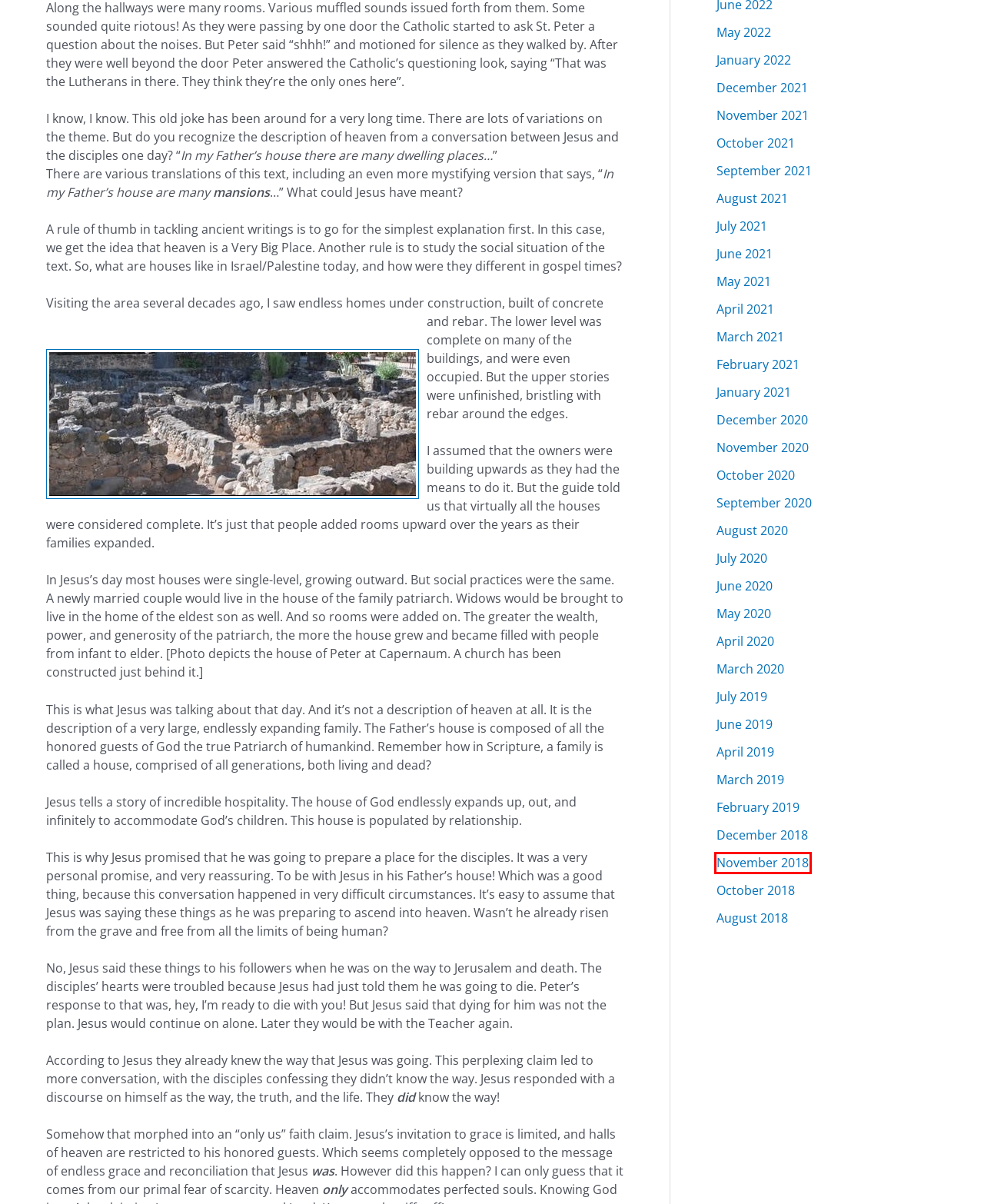Evaluate the webpage screenshot and identify the element within the red bounding box. Select the webpage description that best fits the new webpage after clicking the highlighted element. Here are the candidates:
A. November 2018 - Lutheran Church in the San Juans
B. January 2021 - Lutheran Church in the San Juans
C. August 2018 - Lutheran Church in the San Juans
D. October 2018 - Lutheran Church in the San Juans
E. June 2021 - Lutheran Church in the San Juans
F. June 2019 - Lutheran Church in the San Juans
G. May 2020 - Lutheran Church in the San Juans
H. December 2018 - Lutheran Church in the San Juans

A